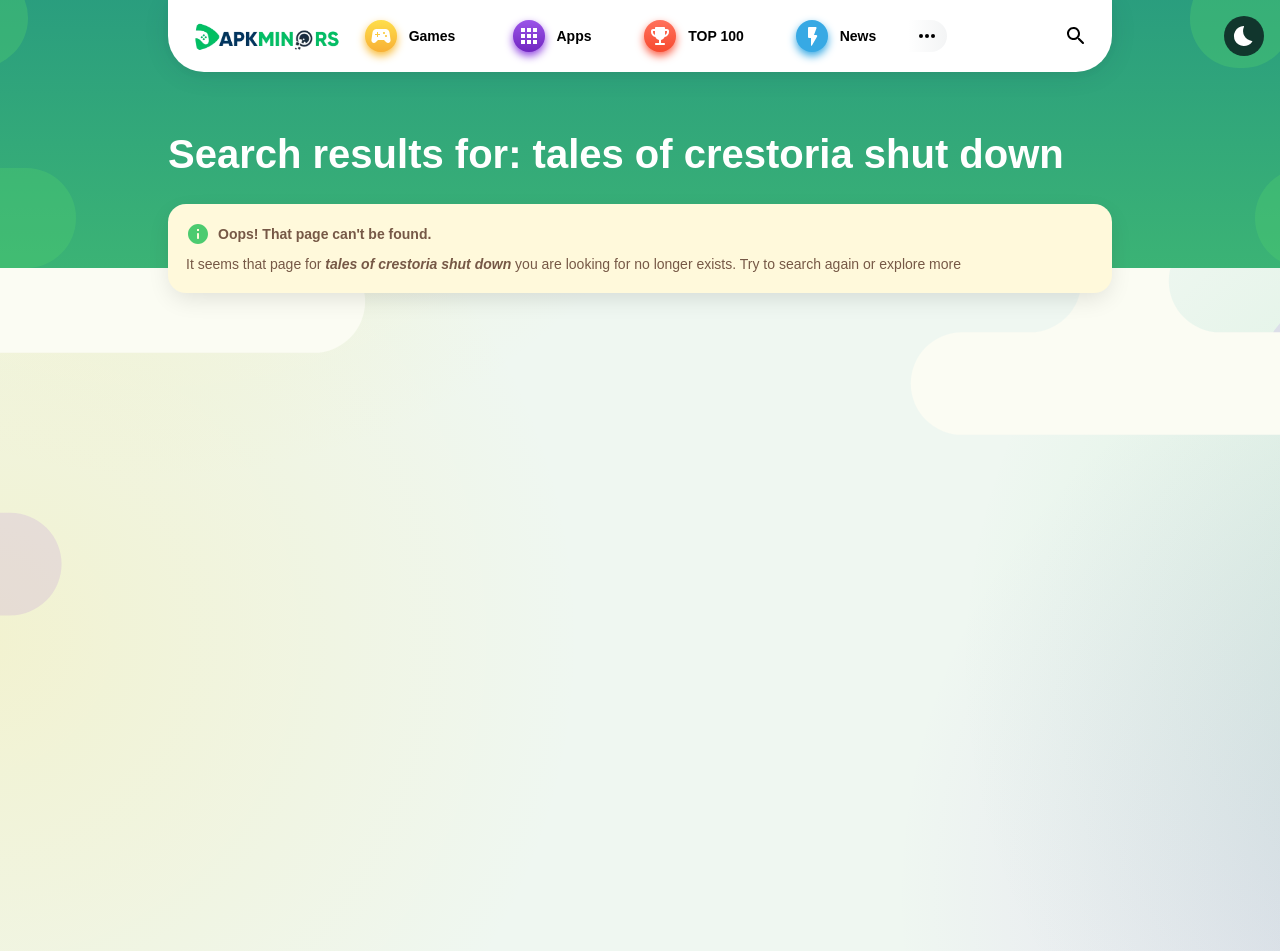Find and provide the bounding box coordinates for the UI element described here: "aria-label="Subs Menu"". The coordinates should be given as four float numbers between 0 and 1: [left, top, right, bottom].

[0.709, 0.021, 0.74, 0.055]